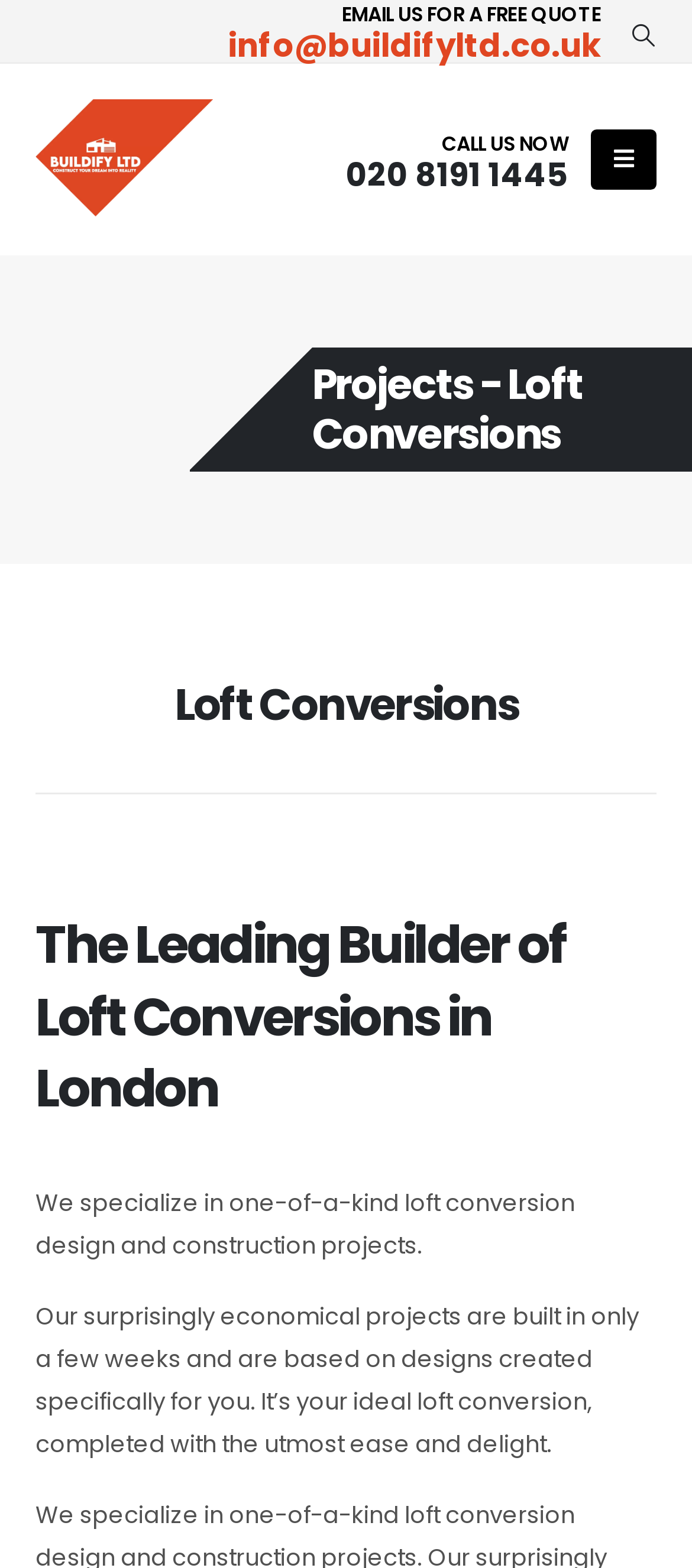Please extract the title of the webpage.

Projects - Loft Conversions